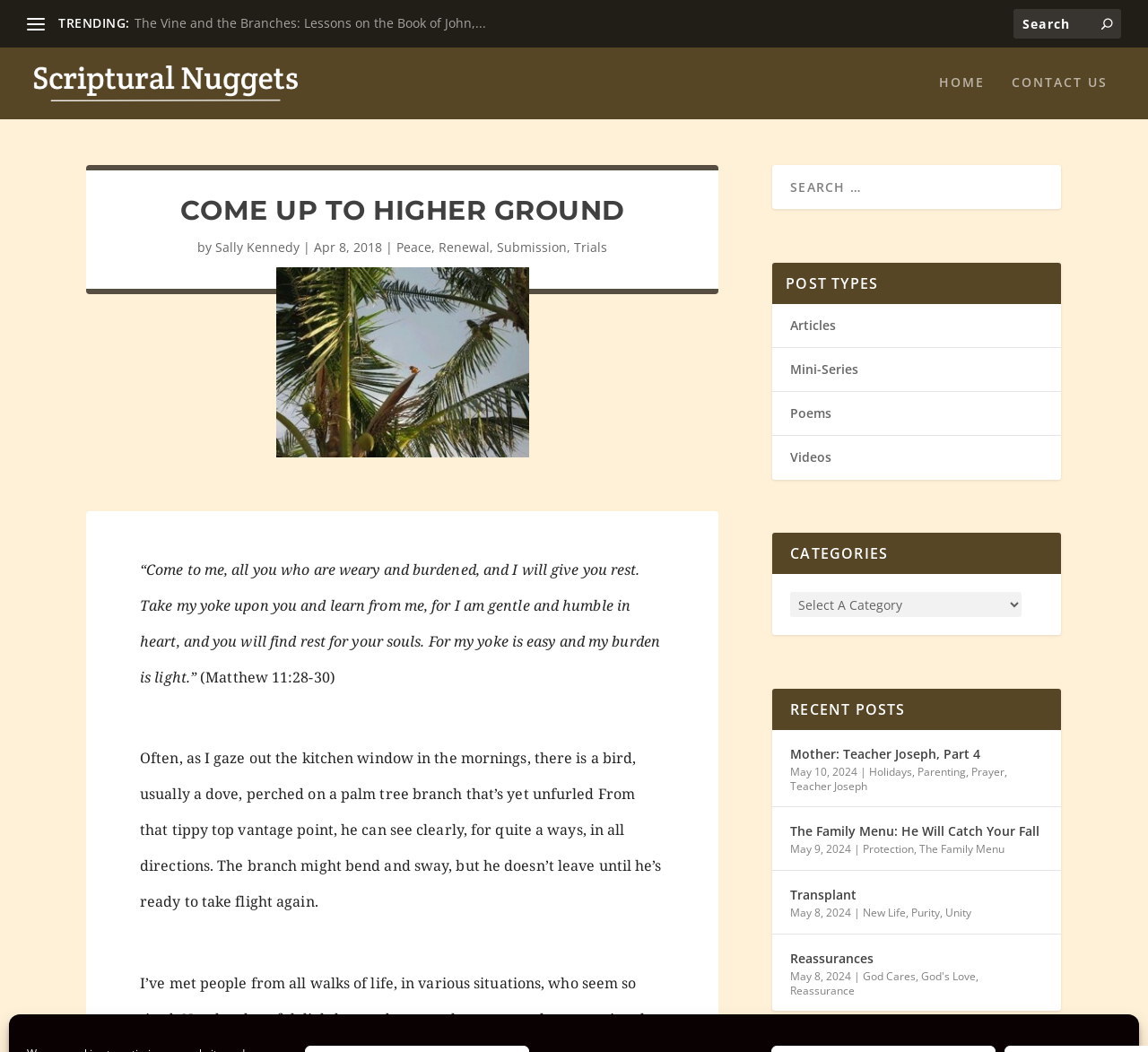How many recent posts are there?
Using the image, provide a concise answer in one word or a short phrase.

5